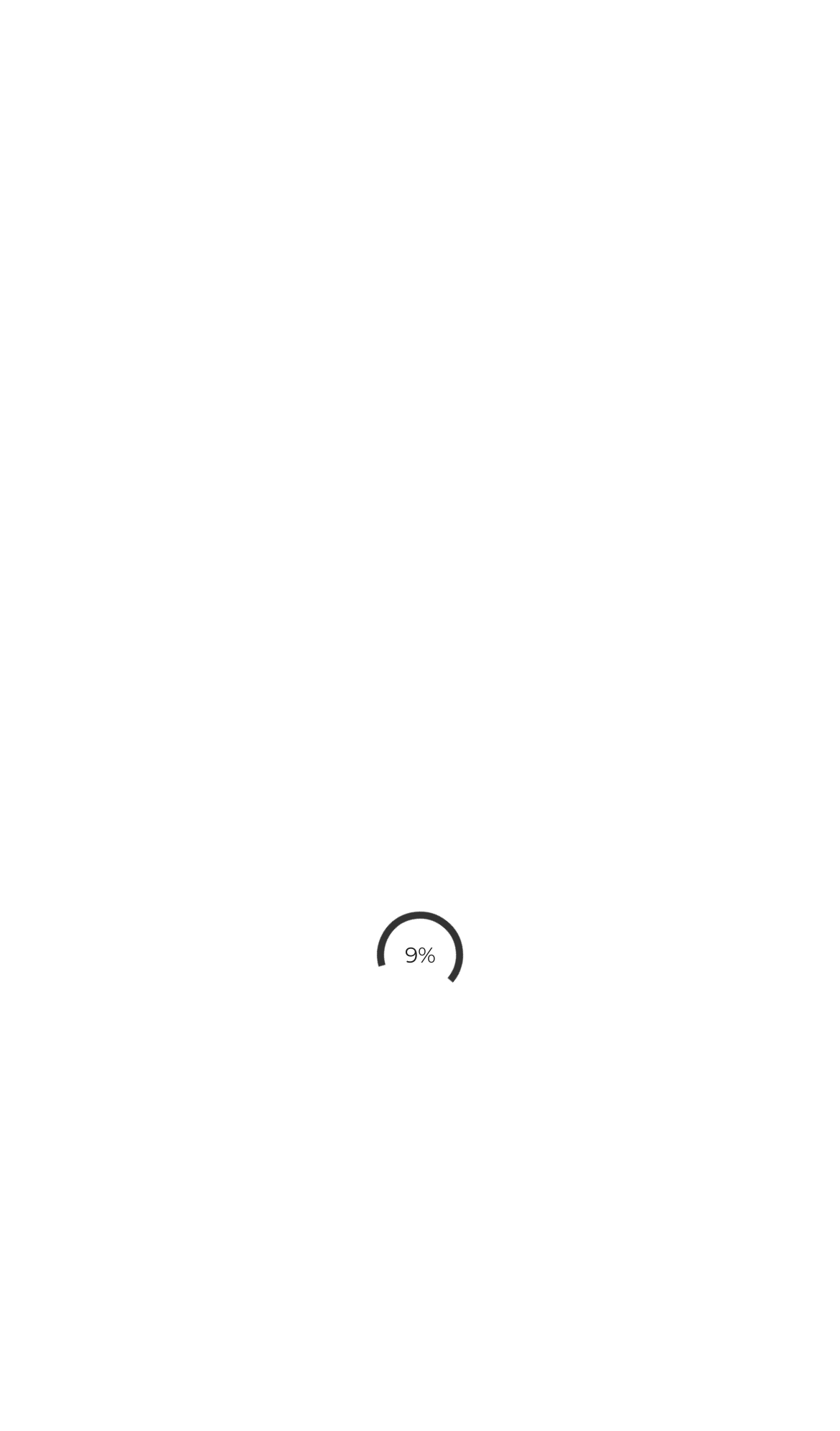Please answer the following question as detailed as possible based on the image: 
What is the progress of the current page?

I determined the answer by looking at the progress bar element, which has a value text of 43.2%. This indicates that the current page is 43.2% complete.